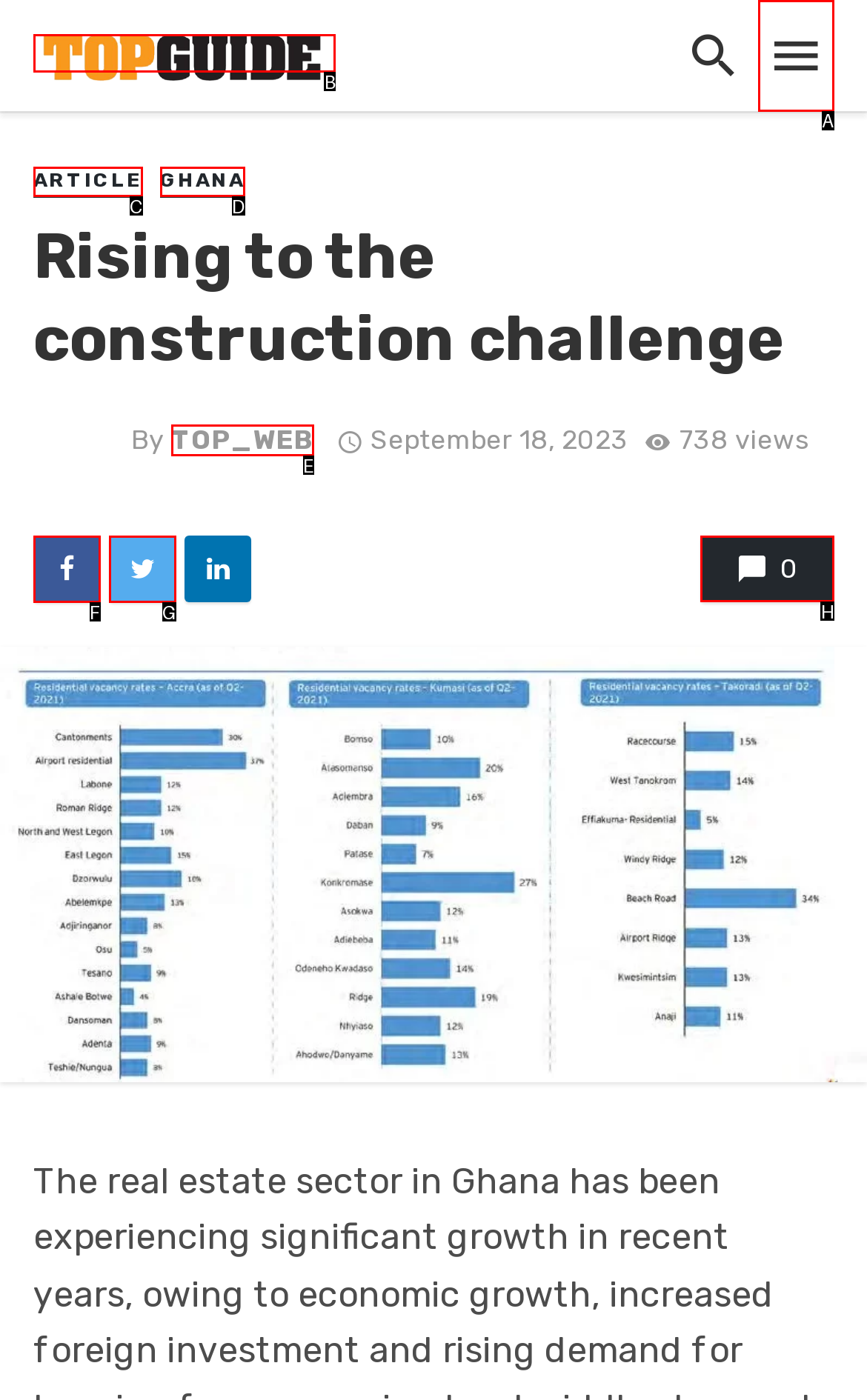Choose the letter of the option that needs to be clicked to perform the task: View more information. Answer with the letter.

H